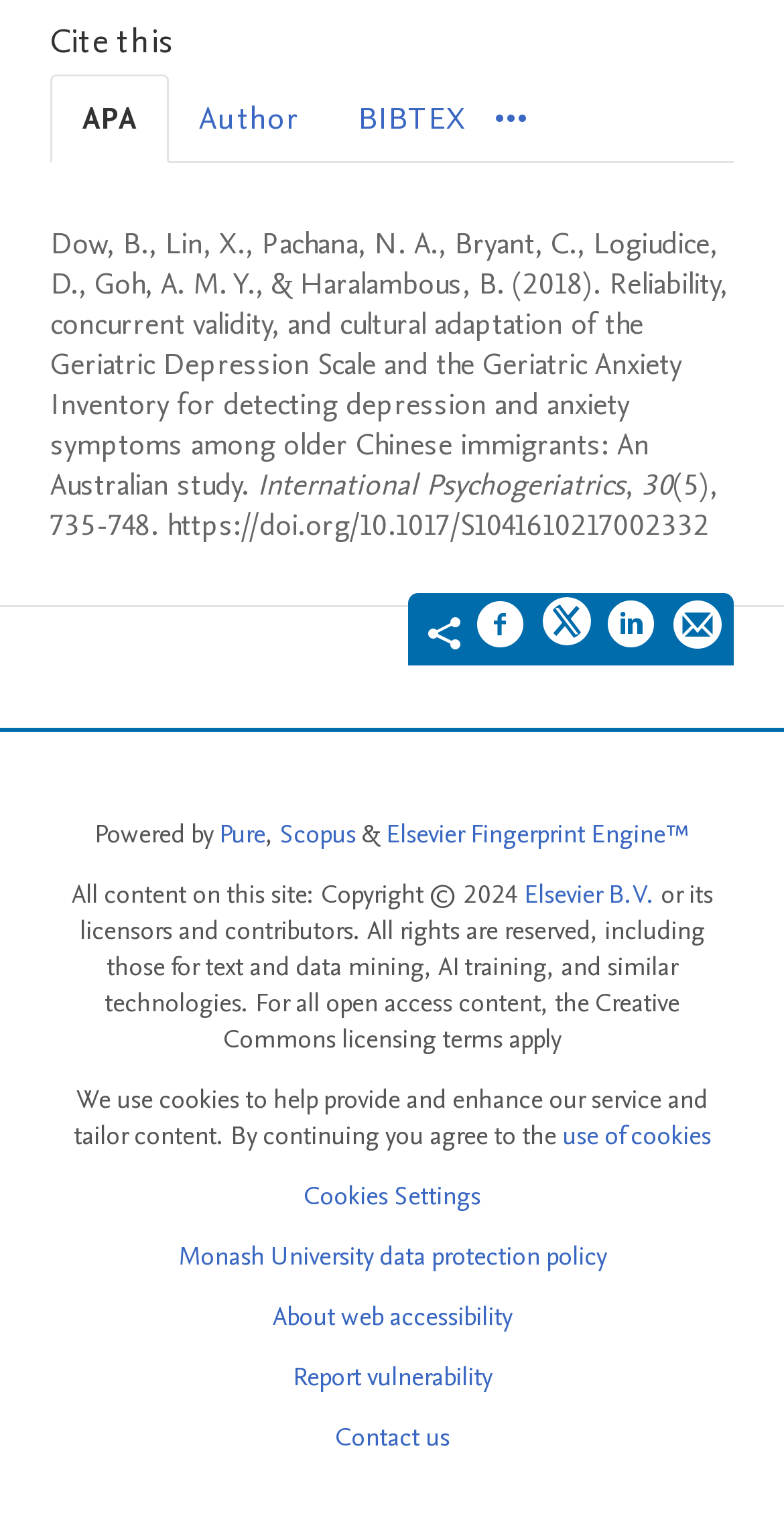Can you find the bounding box coordinates for the element to click on to achieve the instruction: "Cite this in APA style"?

[0.064, 0.048, 0.215, 0.106]